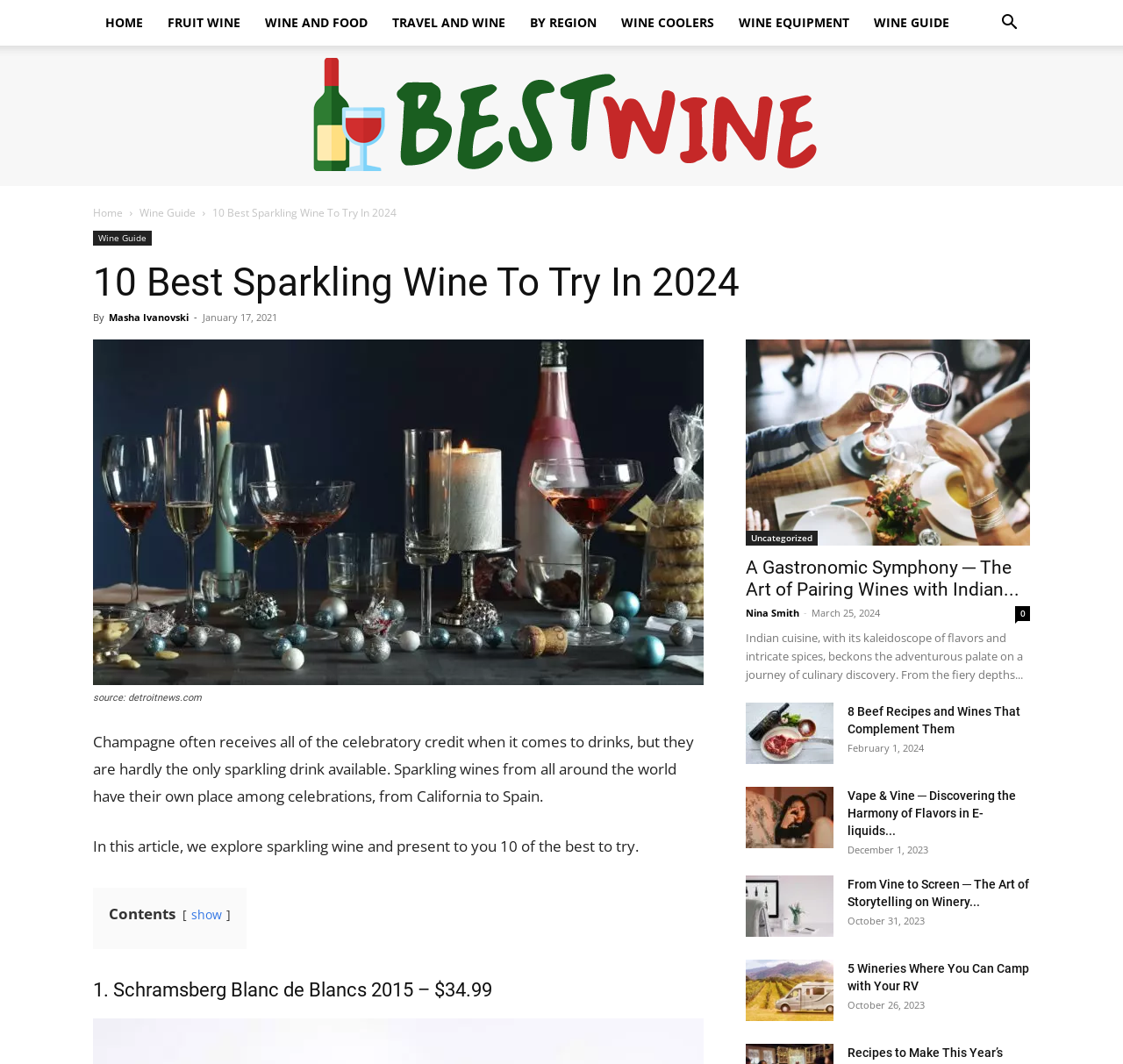Given the description "show", provide the bounding box coordinates of the corresponding UI element.

[0.17, 0.852, 0.198, 0.867]